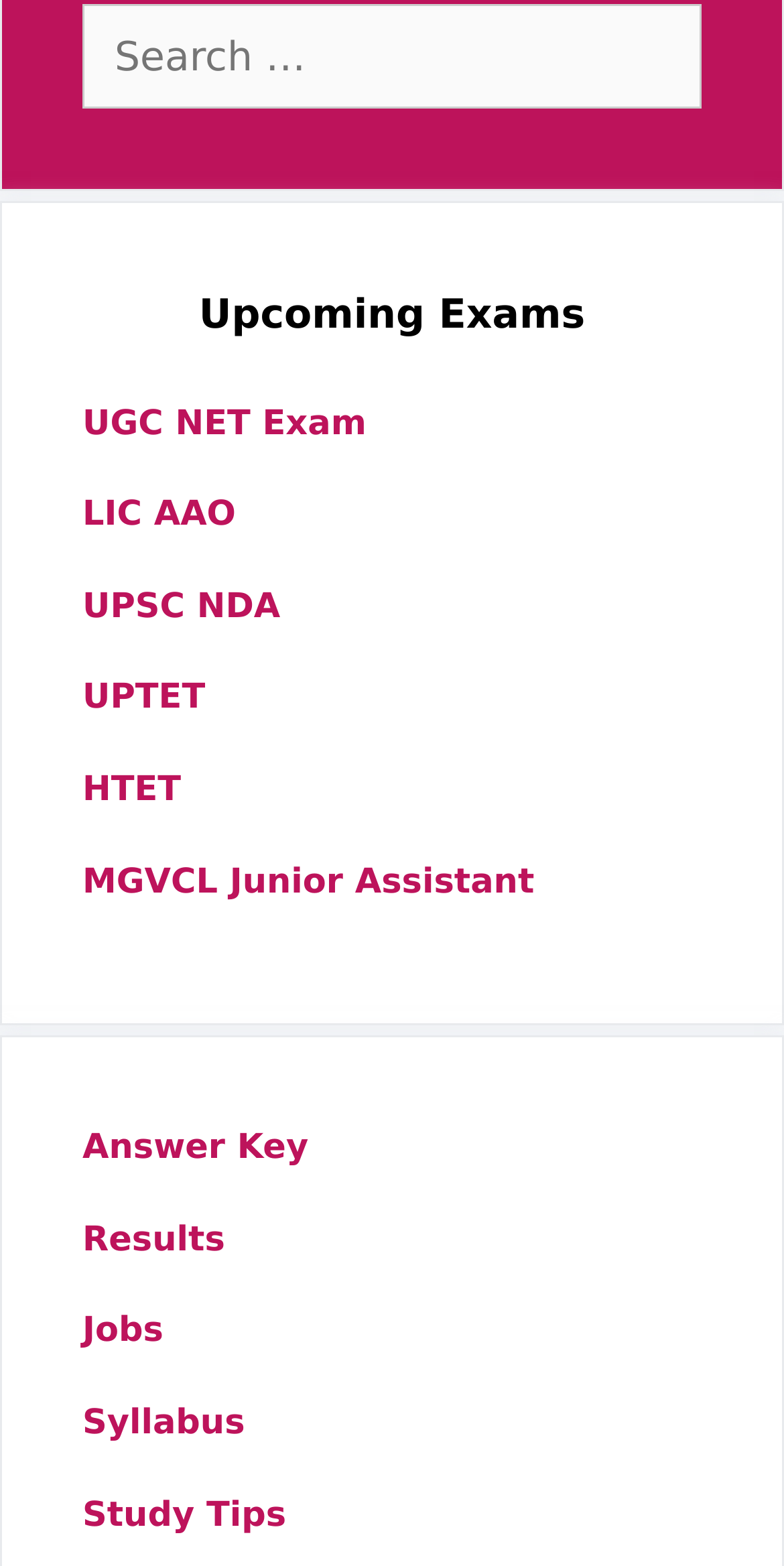Locate the bounding box coordinates of the UI element described by: "Start a New Topic". The bounding box coordinates should consist of four float numbers between 0 and 1, i.e., [left, top, right, bottom].

None